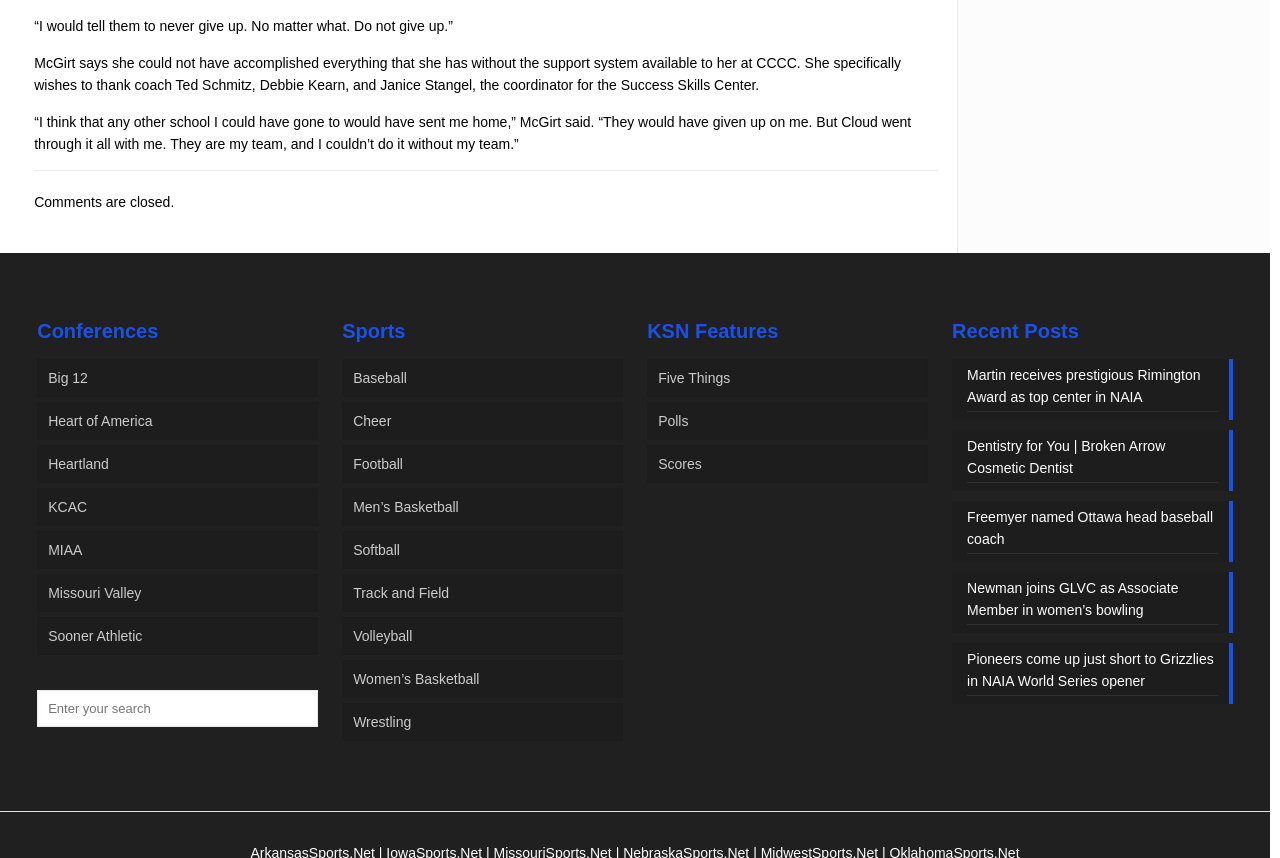Please identify the bounding box coordinates of the element on the webpage that should be clicked to follow this instruction: "Search for something". The bounding box coordinates should be given as four float numbers between 0 and 1, formatted as [left, top, right, bottom].

[0.029, 0.804, 0.248, 0.847]